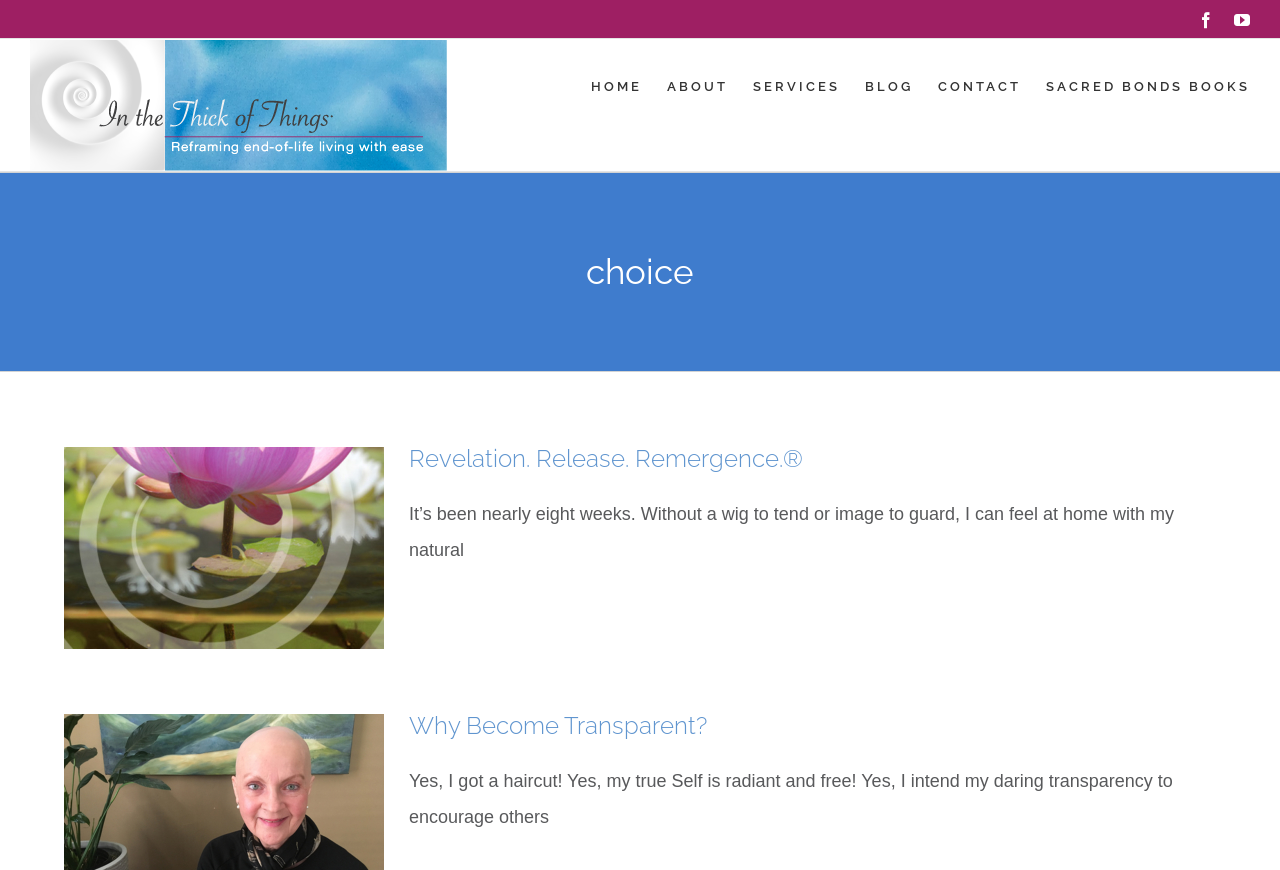Please identify the bounding box coordinates of where to click in order to follow the instruction: "click Facebook link".

[0.936, 0.014, 0.948, 0.032]